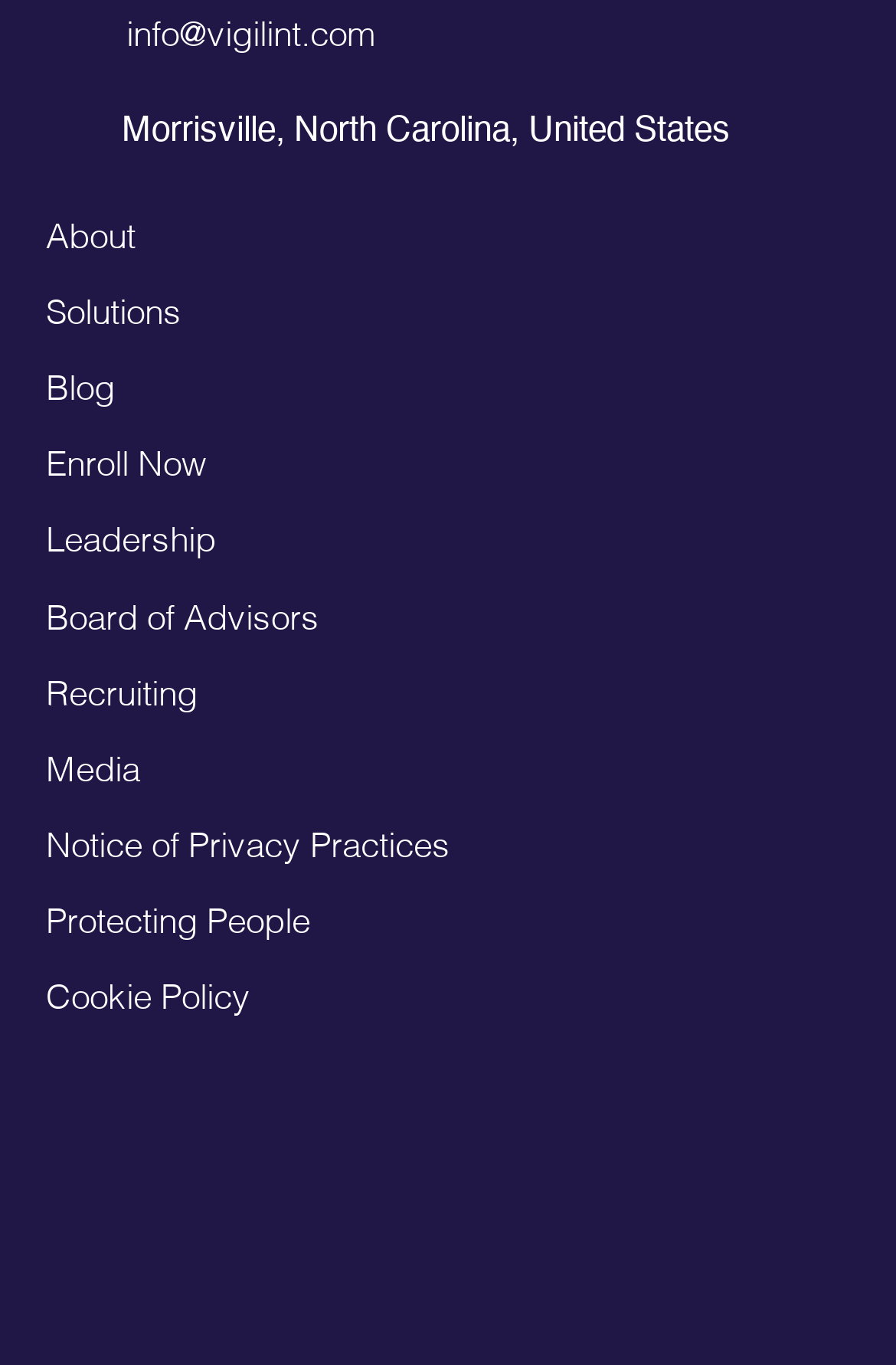Identify the bounding box coordinates of the HTML element based on this description: "Board of Advisors".

[0.052, 0.44, 0.357, 0.466]